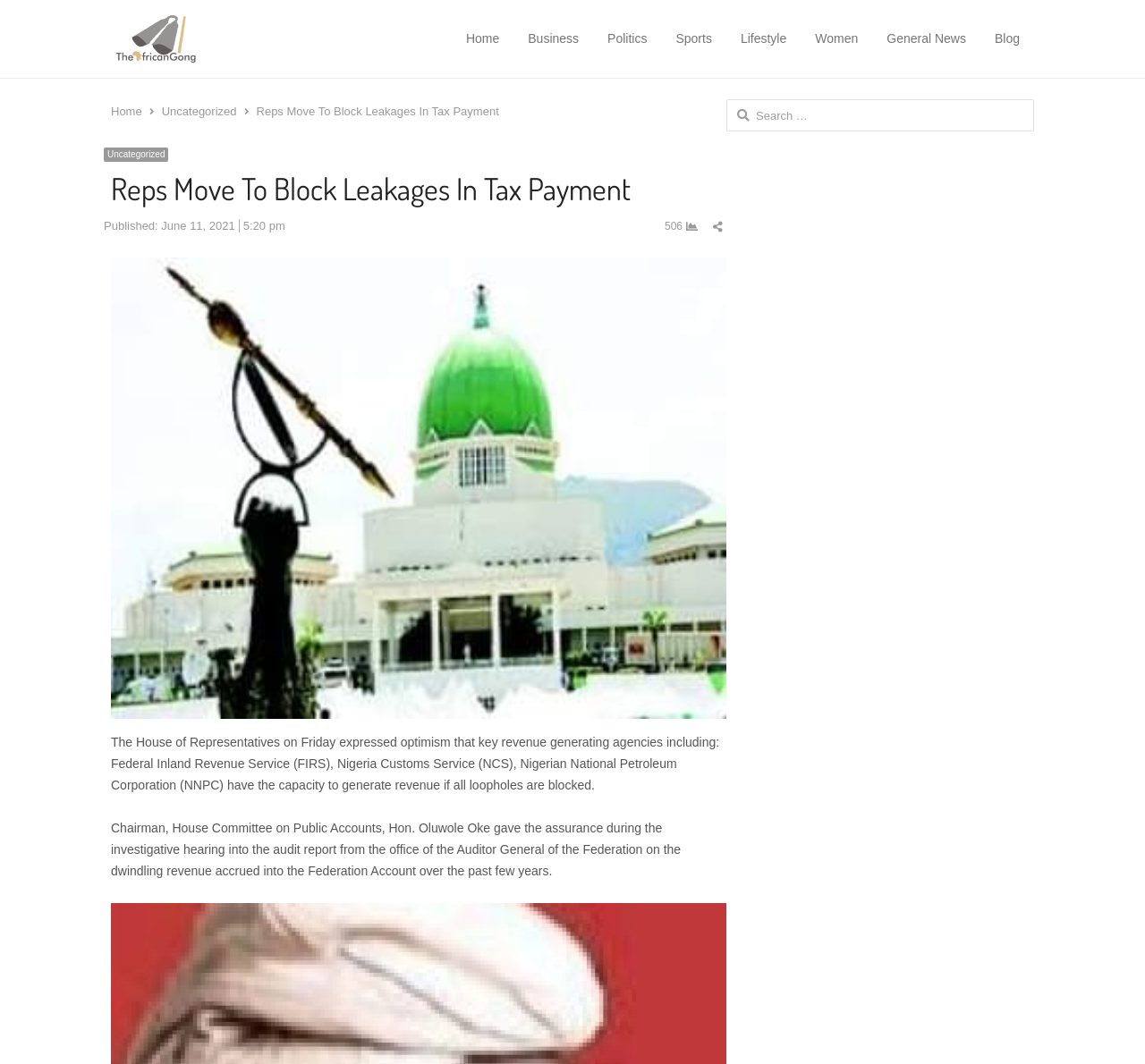What is the purpose of the search box at the top-right corner of the webpage?
Please elaborate on the answer to the question with detailed information.

I determined the answer by examining the search box element at the top-right corner of the webpage. The presence of a search box with a label 'Search for:' suggests that it is intended for users to search for news articles on the website.